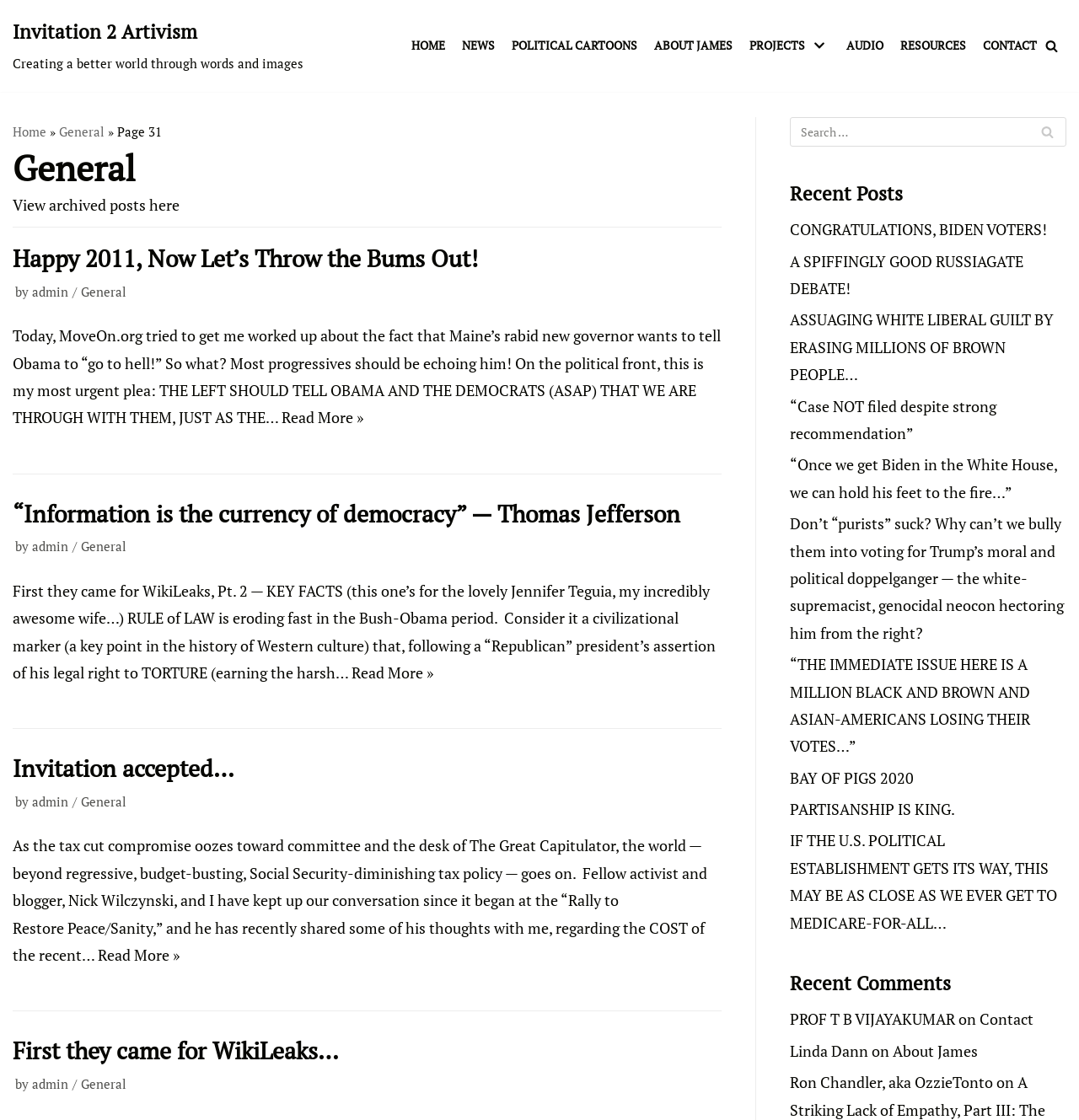Please identify the bounding box coordinates of the element that needs to be clicked to perform the following instruction: "Click on the 'HOME' link".

[0.381, 0.032, 0.412, 0.05]